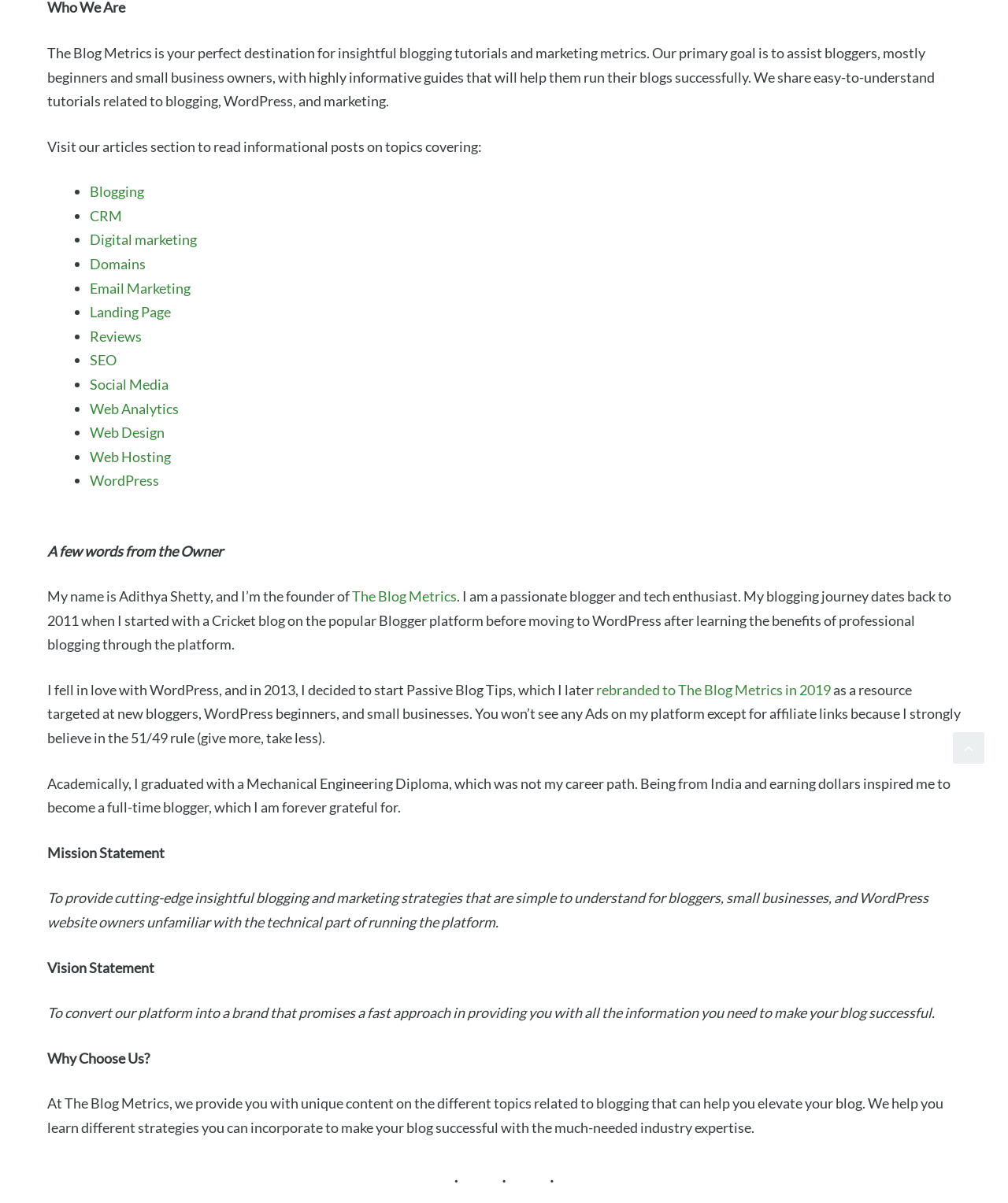Please analyze the image and give a detailed answer to the question:
What is the purpose of the articles section on The Blog Metrics?

The webpage indicates that the articles section on The Blog Metrics is designed to provide informational posts on various topics related to blogging, WordPress, and marketing.